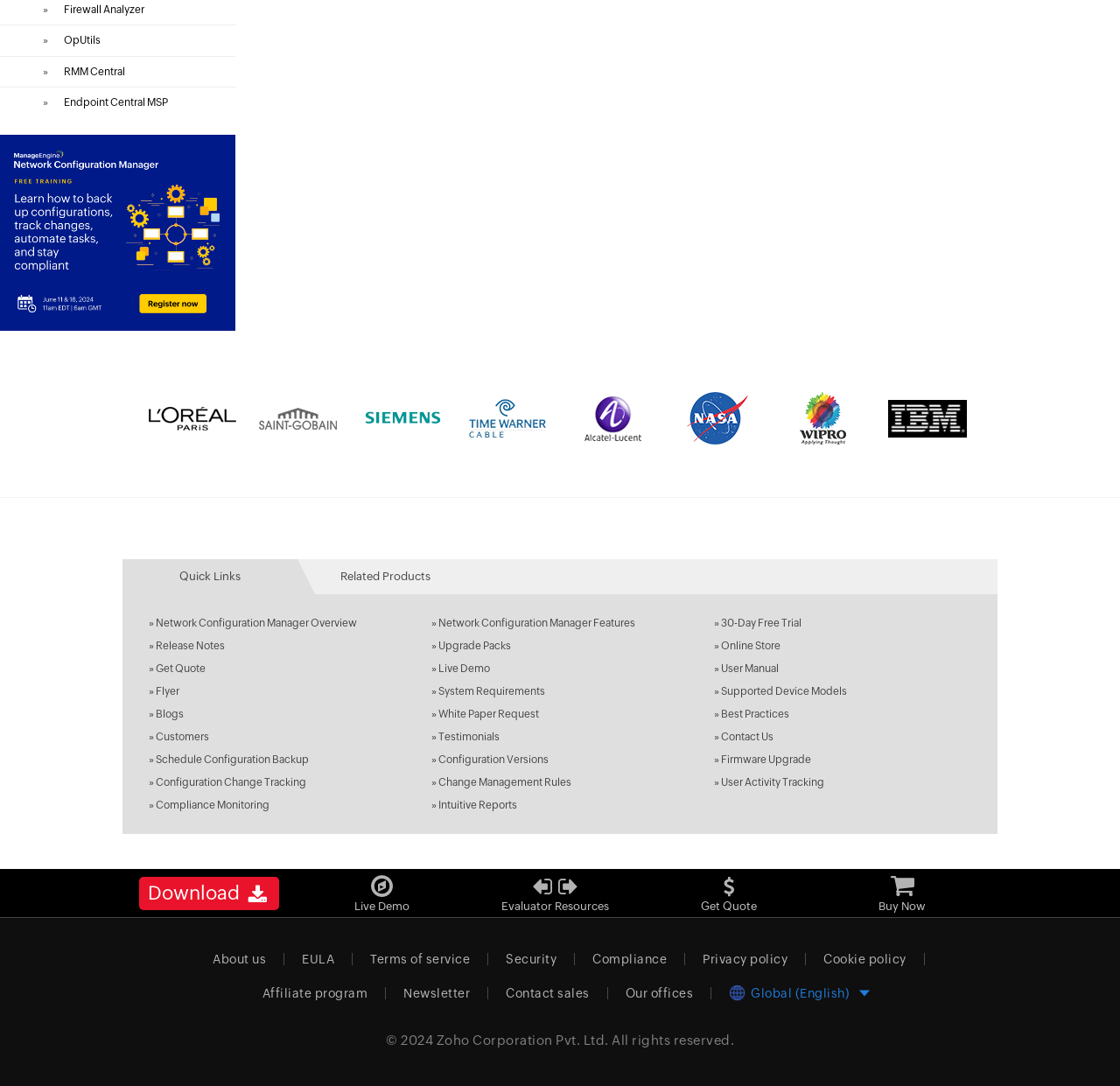Please determine the bounding box coordinates of the element to click on in order to accomplish the following task: "Download". Ensure the coordinates are four float numbers ranging from 0 to 1, i.e., [left, top, right, bottom].

[0.124, 0.808, 0.249, 0.838]